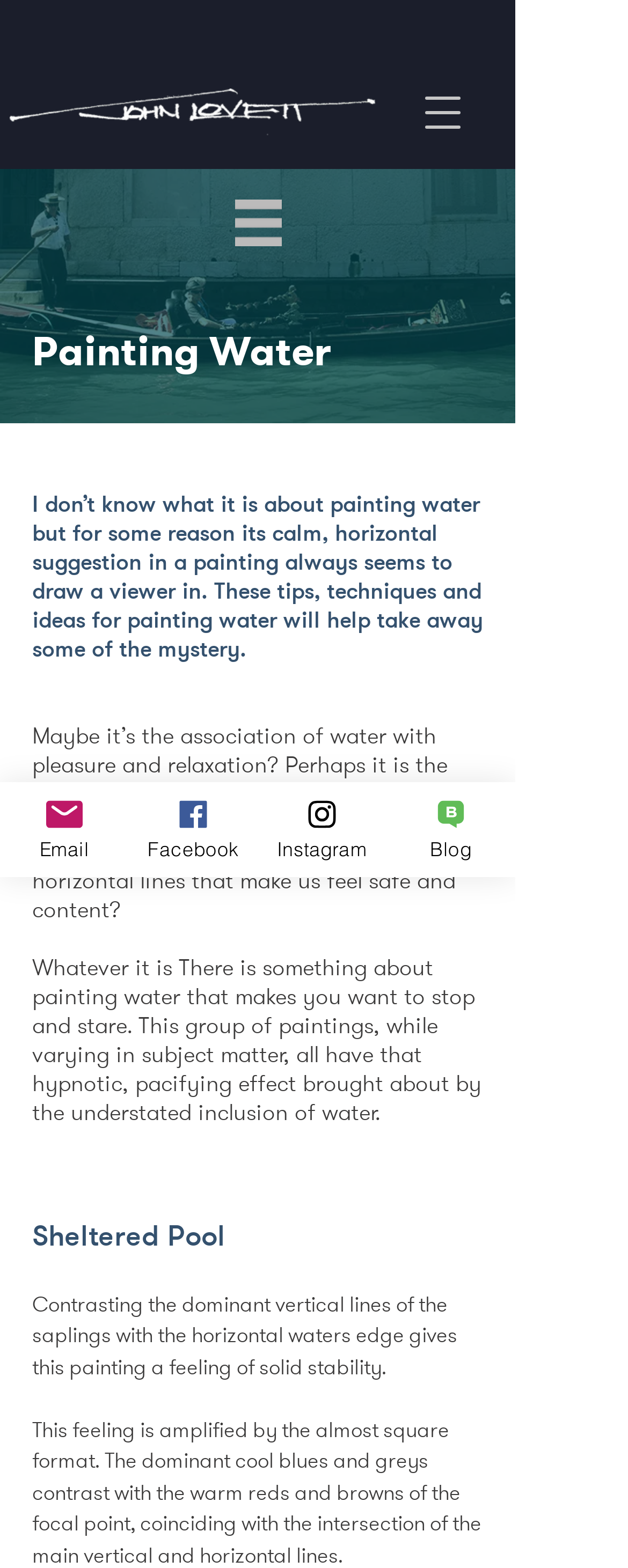Please analyze the image and provide a thorough answer to the question:
What is the effect of painting water on the viewer?

The text 'I don’t know what it is about painting water but for some reason its calm, horizontal suggestion in a painting always seems to draw a viewer in.' suggests that painting water has a calming effect on the viewer and makes them feel relaxed.